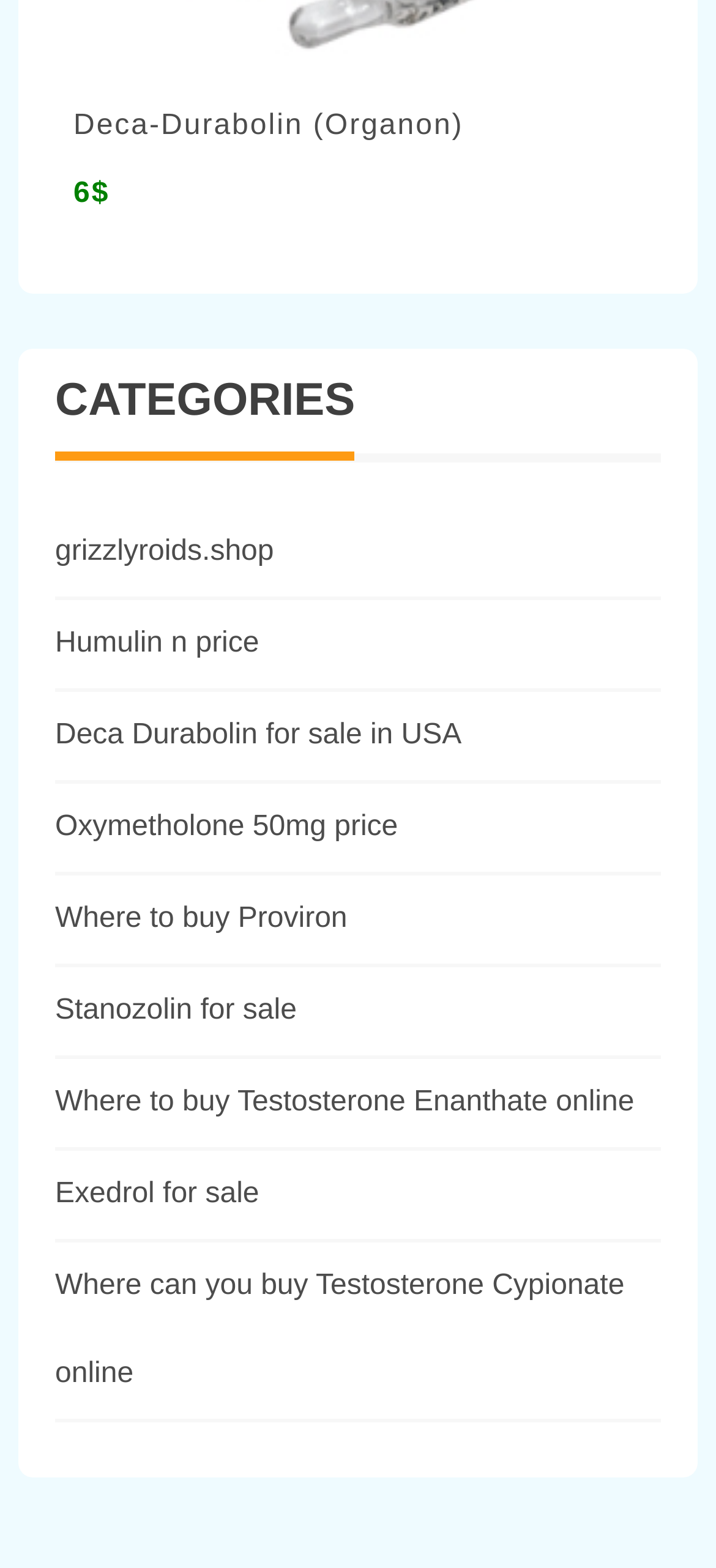Please identify the coordinates of the bounding box for the clickable region that will accomplish this instruction: "View Blog".

None